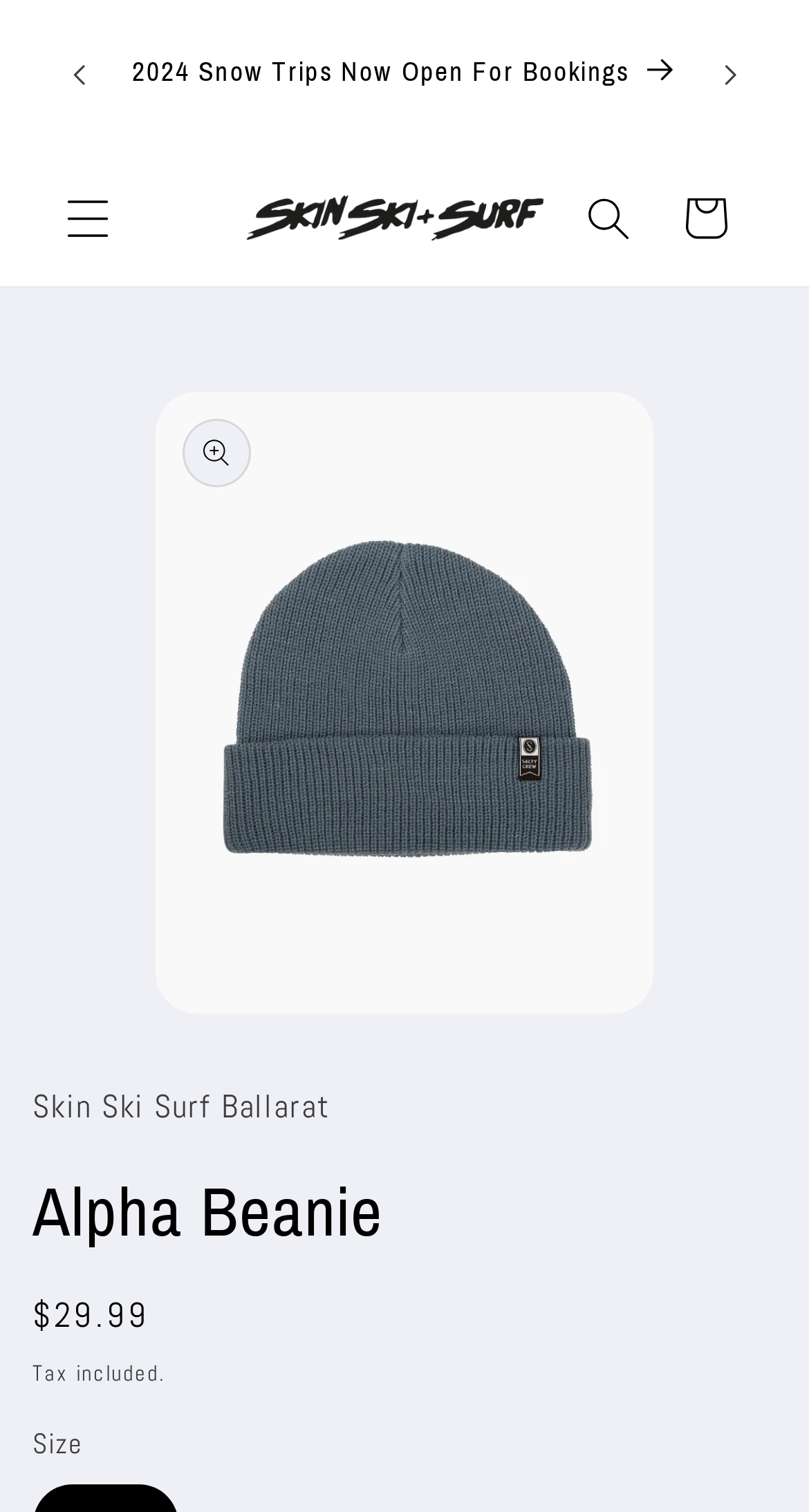What is the price of the Alpha Beanie?
Please answer the question with as much detail and depth as you can.

I found the price of the Alpha Beanie by looking at the StaticText element with the text '$29.99' which is located near the 'Regular price' text.